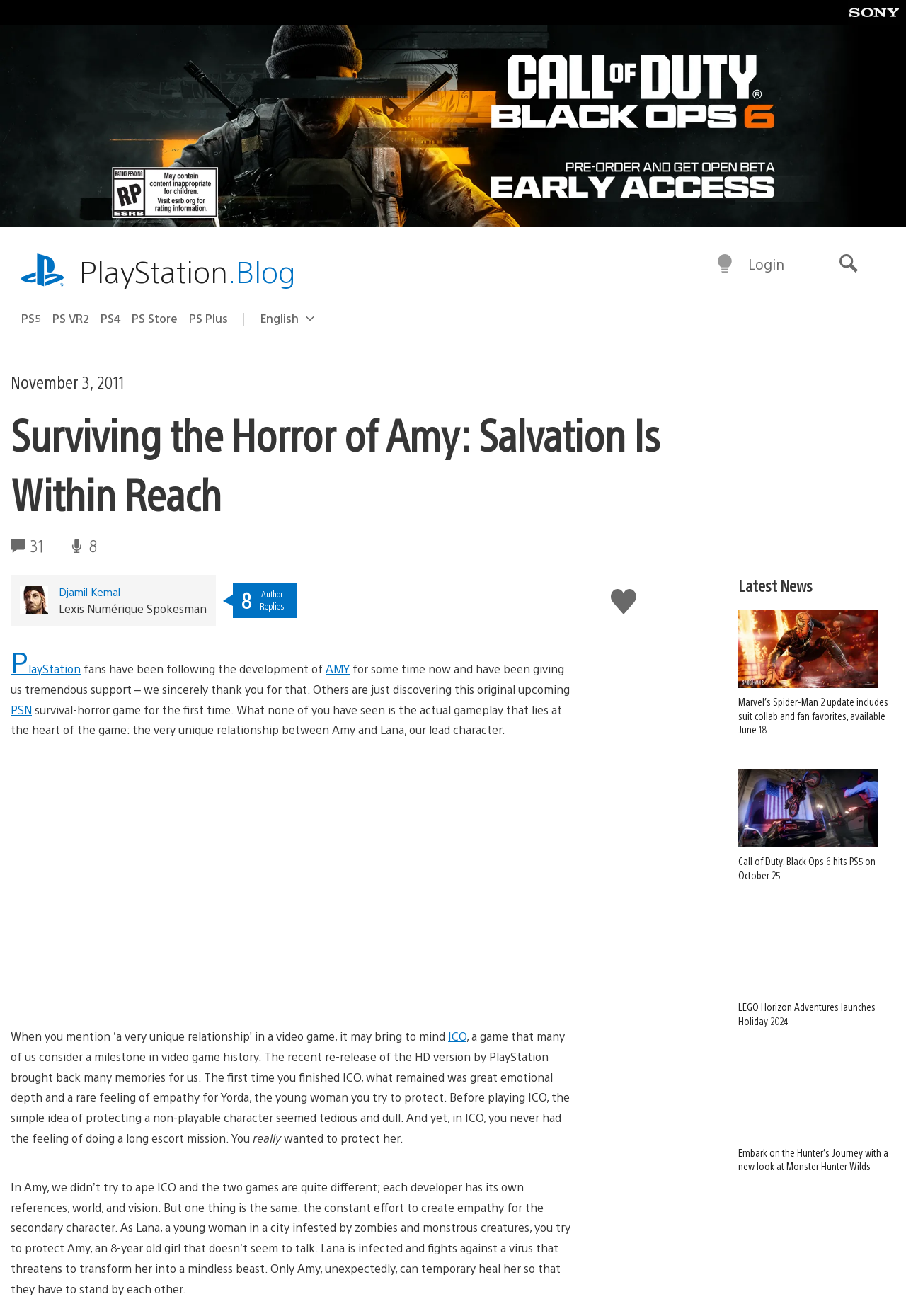Locate the heading on the webpage and return its text.

Surviving the Horror of Amy: Salvation Is Within Reach